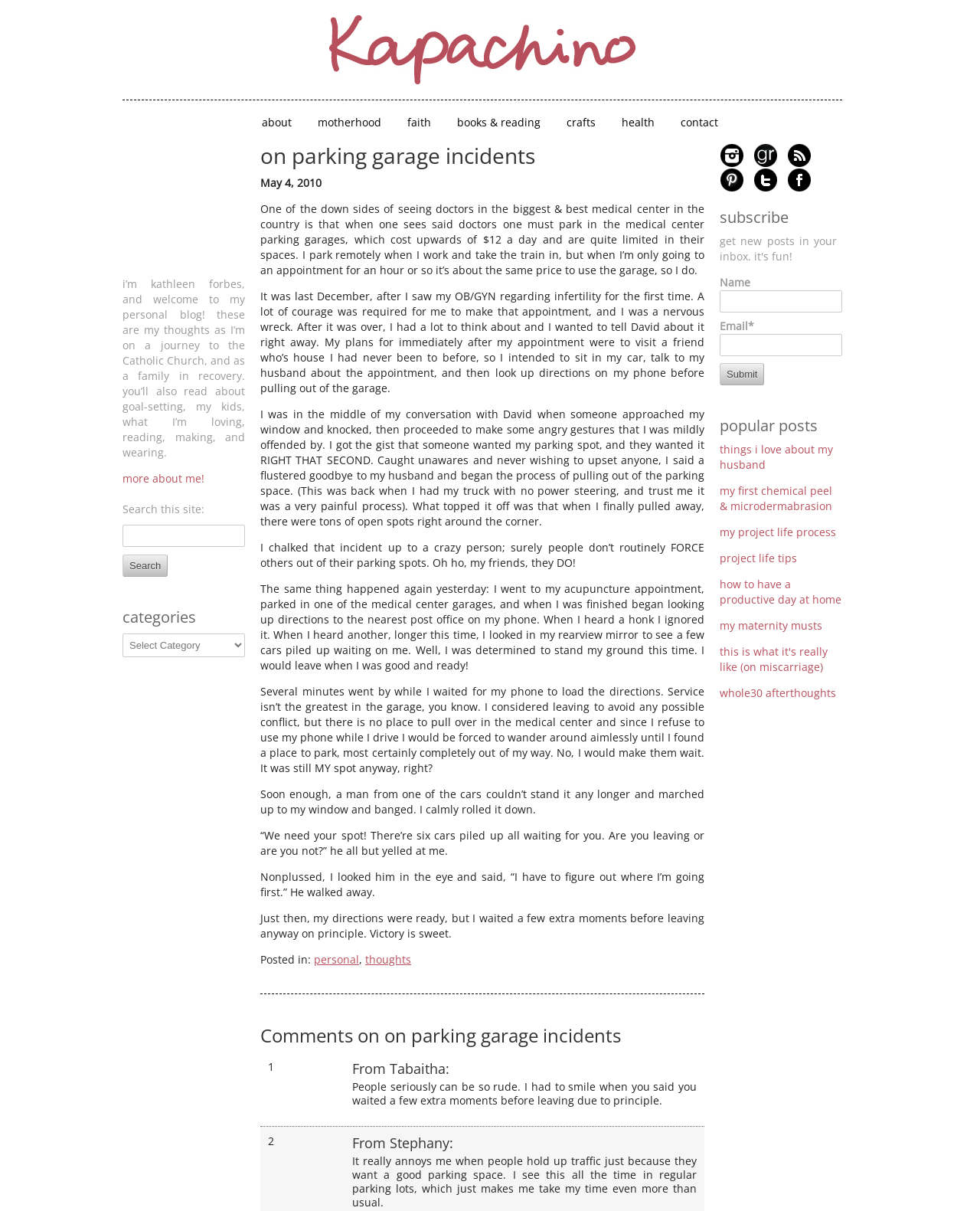Identify the bounding box coordinates of the section to be clicked to complete the task described by the following instruction: "Comment on 'on parking garage incidents'". The coordinates should be four float numbers between 0 and 1, formatted as [left, top, right, bottom].

[0.266, 0.846, 0.719, 0.864]